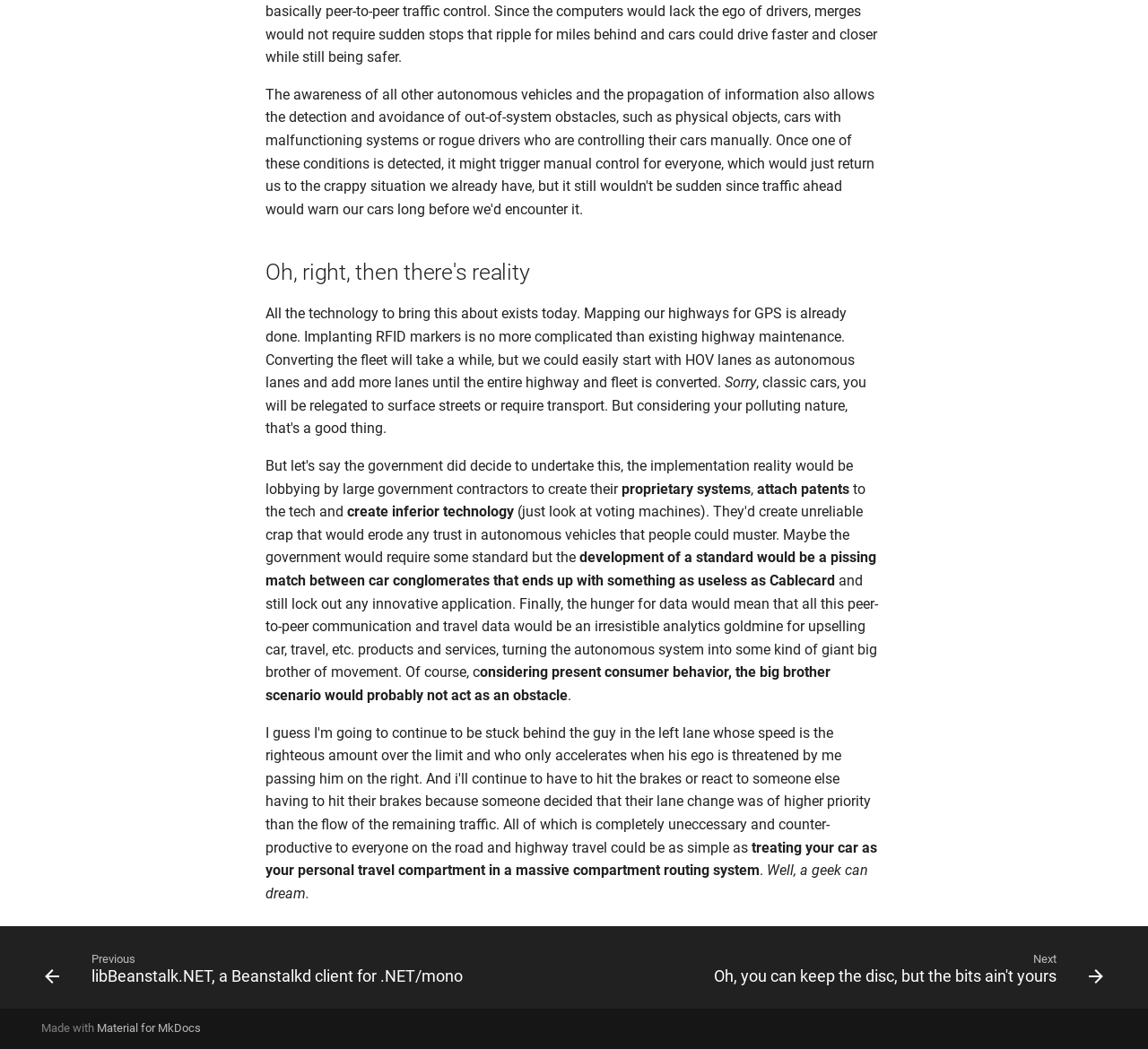What is the purpose of the links at the bottom of the page?
Based on the image, answer the question in a detailed manner.

The links at the bottom of the page, labeled 'Previous' and 'Next', are intended to facilitate navigation between different articles or sections of the website, allowing the user to easily move between related content.